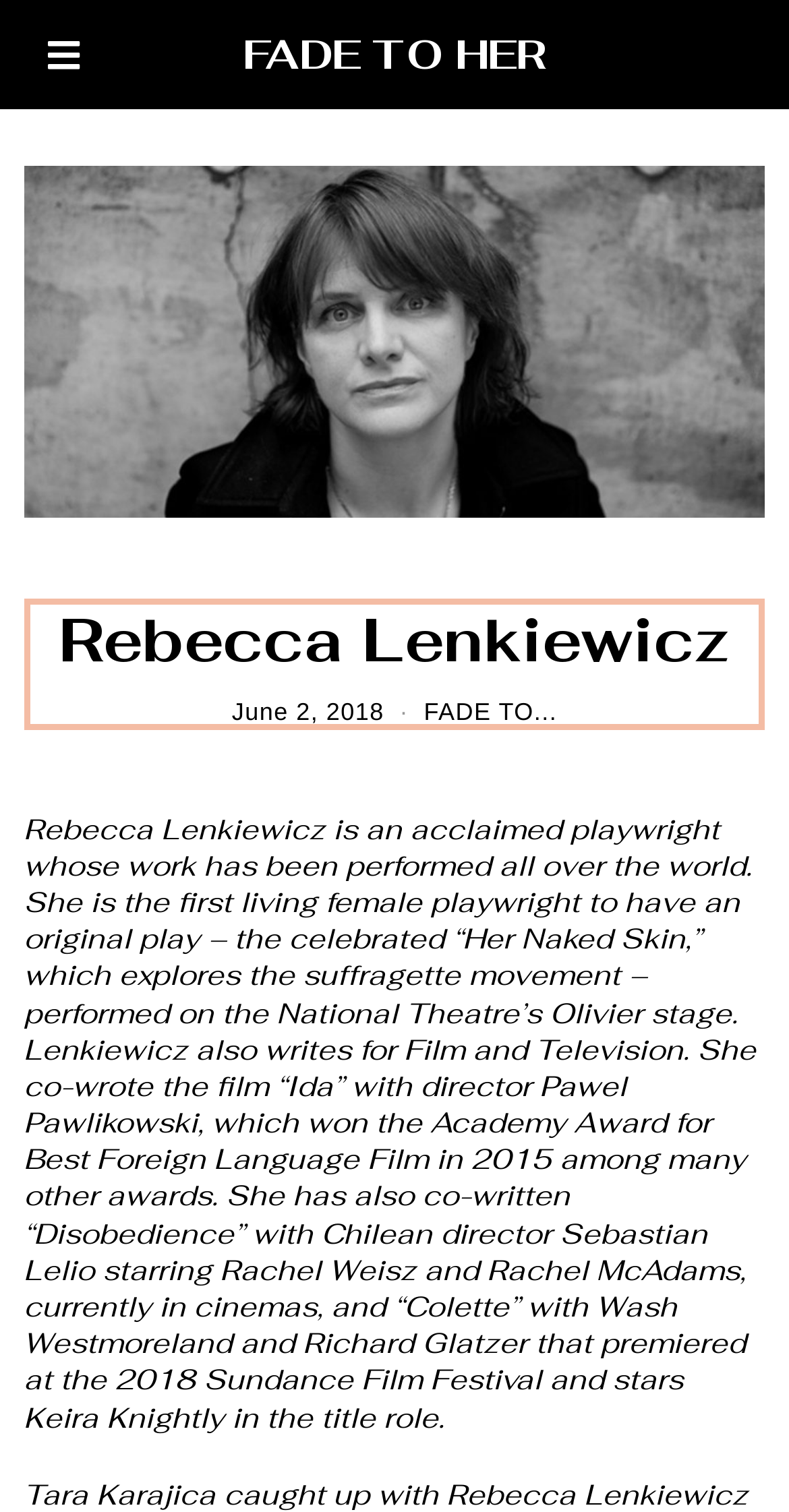Answer succinctly with a single word or phrase:
What award did the film 'Ida' win in 2015?

Academy Award for Best Foreign Language Film